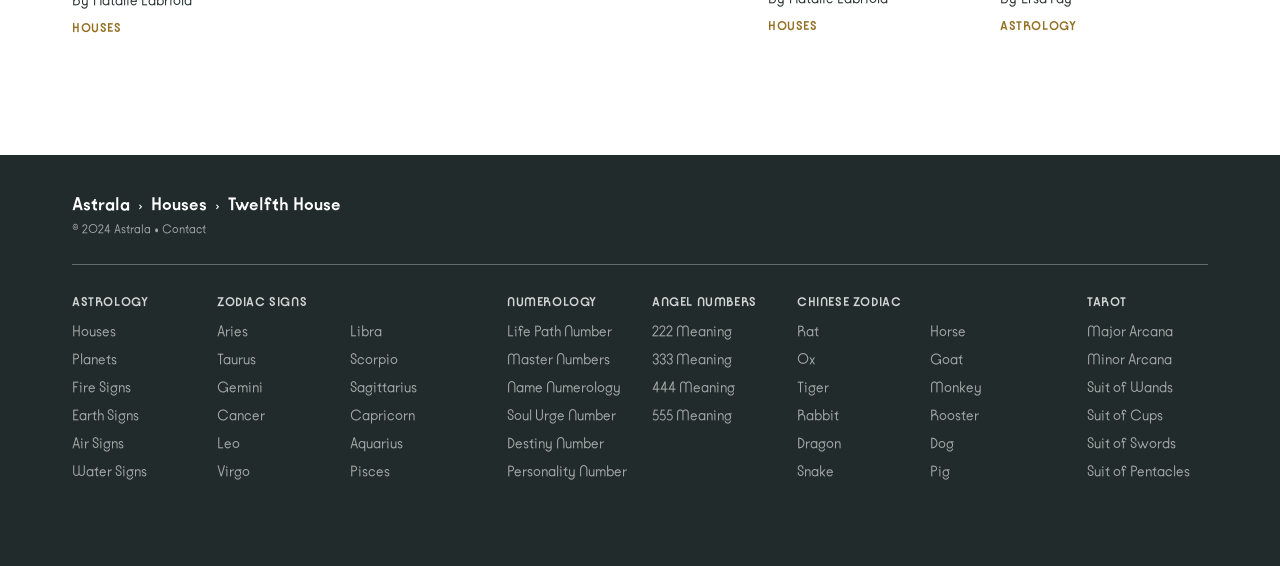How many zodiac signs are listed on the webpage?
Based on the screenshot, answer the question with a single word or phrase.

12